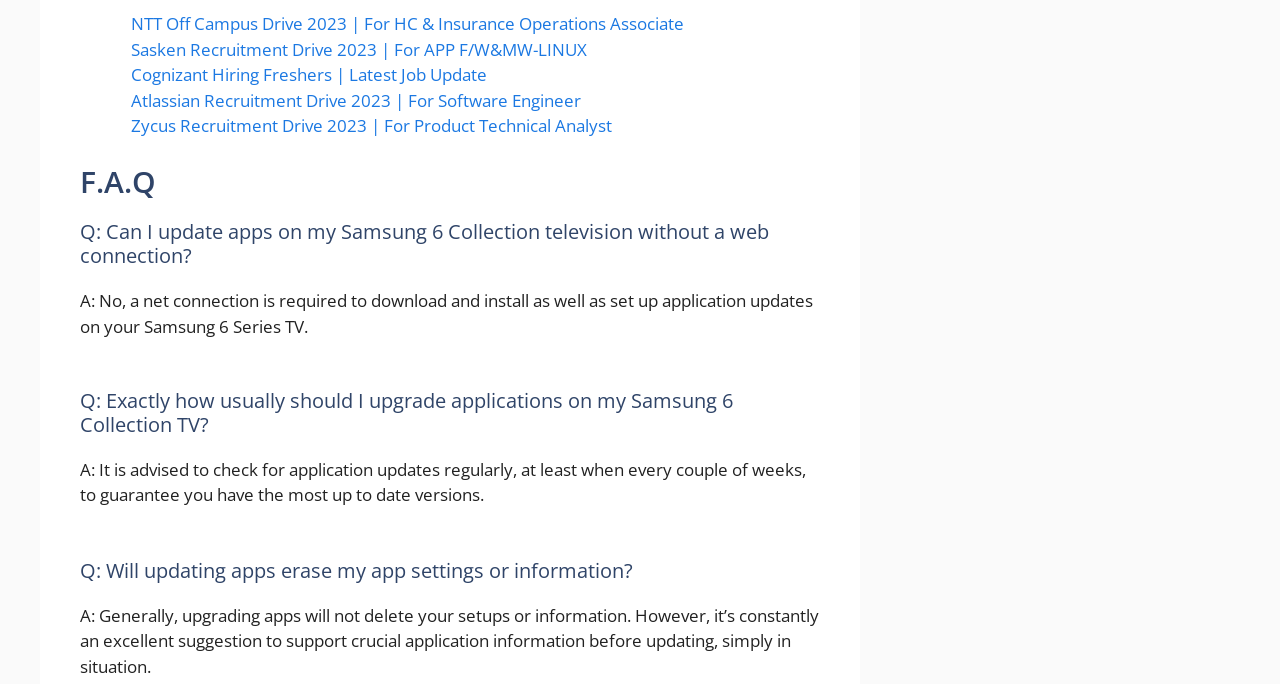Please give a succinct answer using a single word or phrase:
How often should I update apps on my Samsung 6 Series TV?

Every couple of weeks